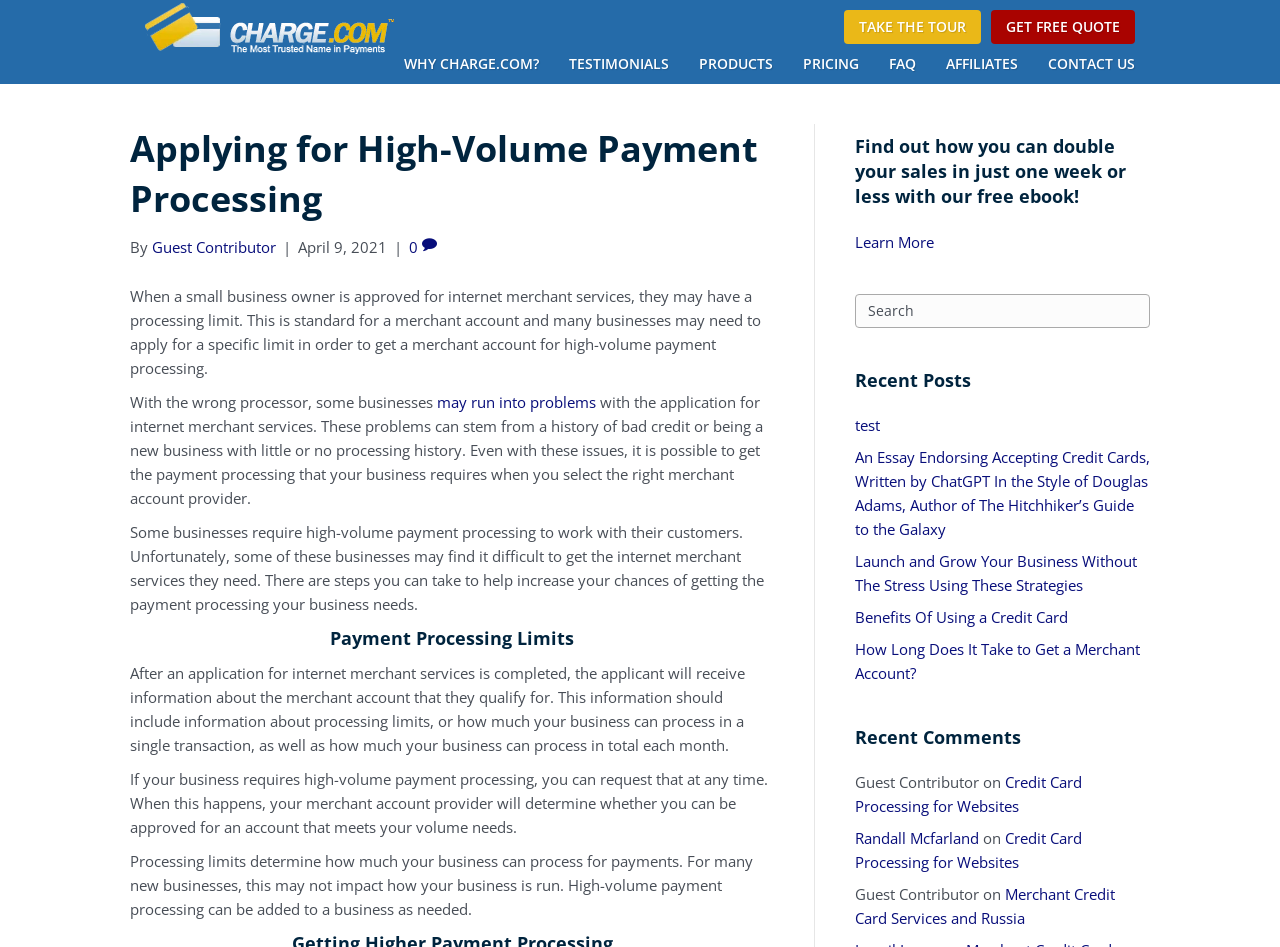Provide a thorough description of this webpage.

This webpage is about applying for high-volume payment processing, specifically discussing the processing limits and requirements for small businesses. At the top, there is a navigation bar with links to various sections of the website, including "WHY CHARGE.COM?", "TESTIMONIALS", "PRODUCTS", "PRICING", "FAQ", and "AFFILIATES". Below the navigation bar, there is a header section with a title "Applying for High-Volume Payment Processing" and a subtitle "By Guest Contributor | April 9, 2021".

The main content of the webpage is divided into several sections. The first section explains the concept of processing limits and how they affect small businesses. The text is accompanied by a few links, including "may run into problems" and "Guest Contributor". The second section is titled "Payment Processing Limits" and provides more information about the processing limits, including how they are determined and how businesses can request higher limits.

On the right-hand side of the webpage, there are three complementary sections. The first section promotes a free ebook on how to double sales in one week or less. The second section has a search bar with a placeholder text "Type and press Enter to search". The third section displays recent posts, including links to articles such as "An Essay Endorsing Accepting Credit Cards" and "Benefits Of Using a Credit Card". Below the recent posts, there is a section displaying recent comments, including links to articles and comments from users.

At the top-right corner of the webpage, there are two buttons: "TAKE THE TOUR" and "GET FREE QUOTE". There is also a logo of Charge.com at the top-left corner, which is a link to the website's homepage.